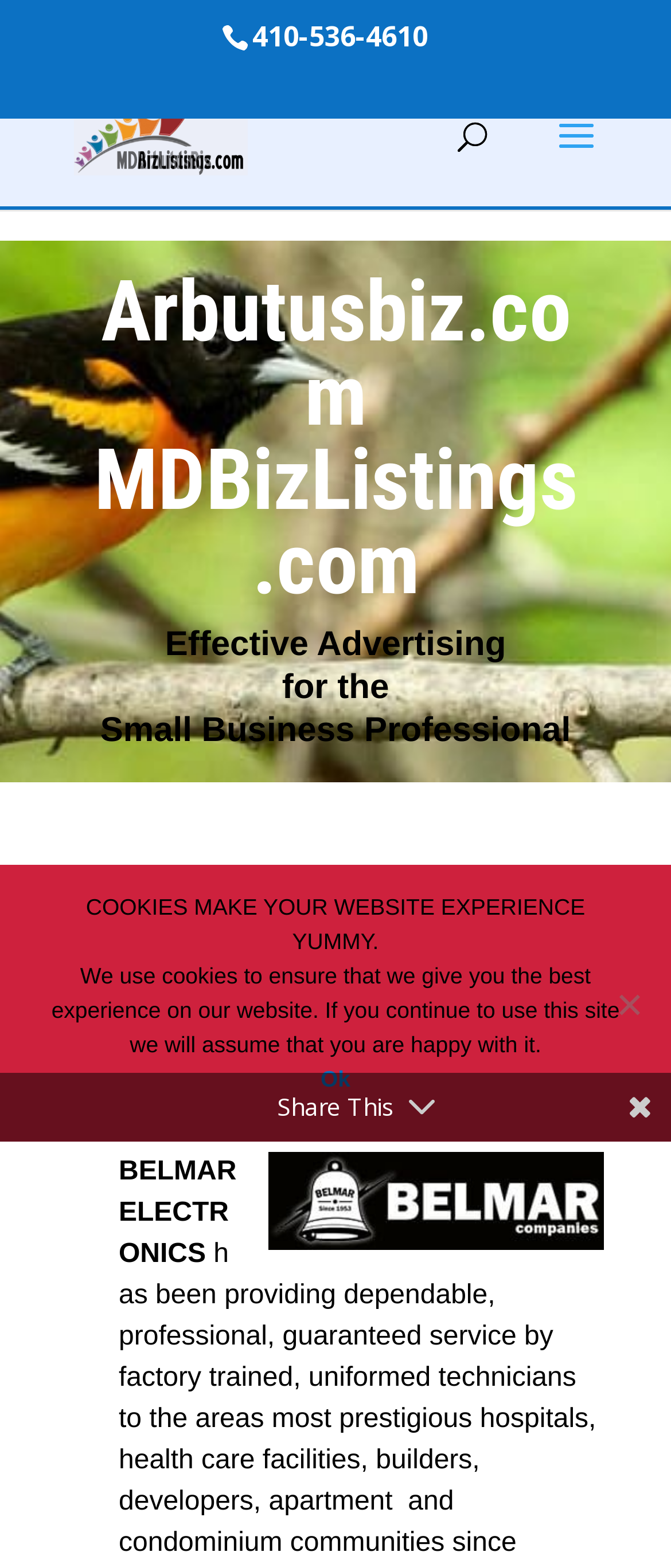Determine the bounding box for the UI element described here: "Ok".

[0.478, 0.678, 0.522, 0.7]